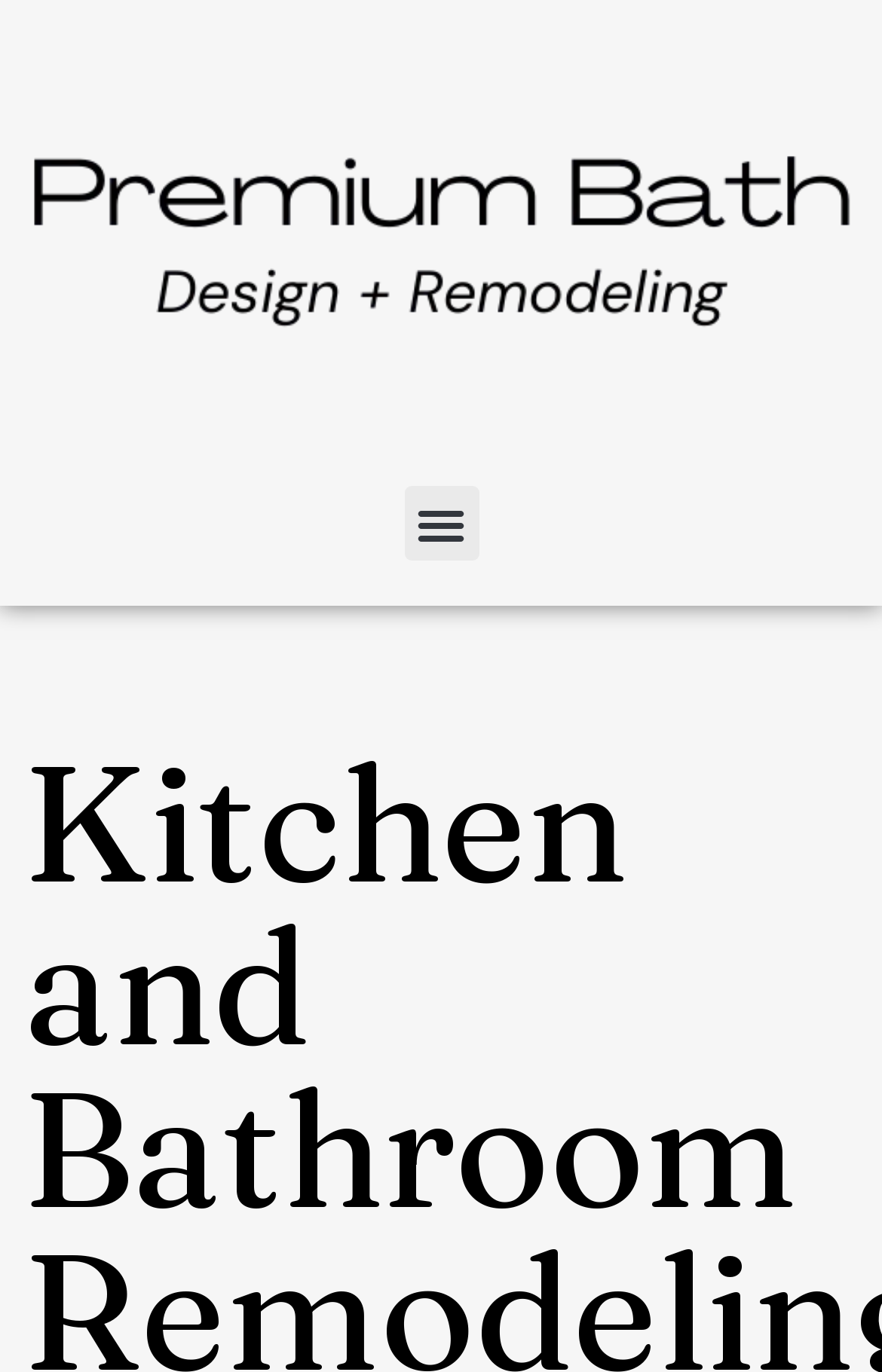Your task is to extract the text of the main heading from the webpage.

Kitchen and Bathroom Remodeling